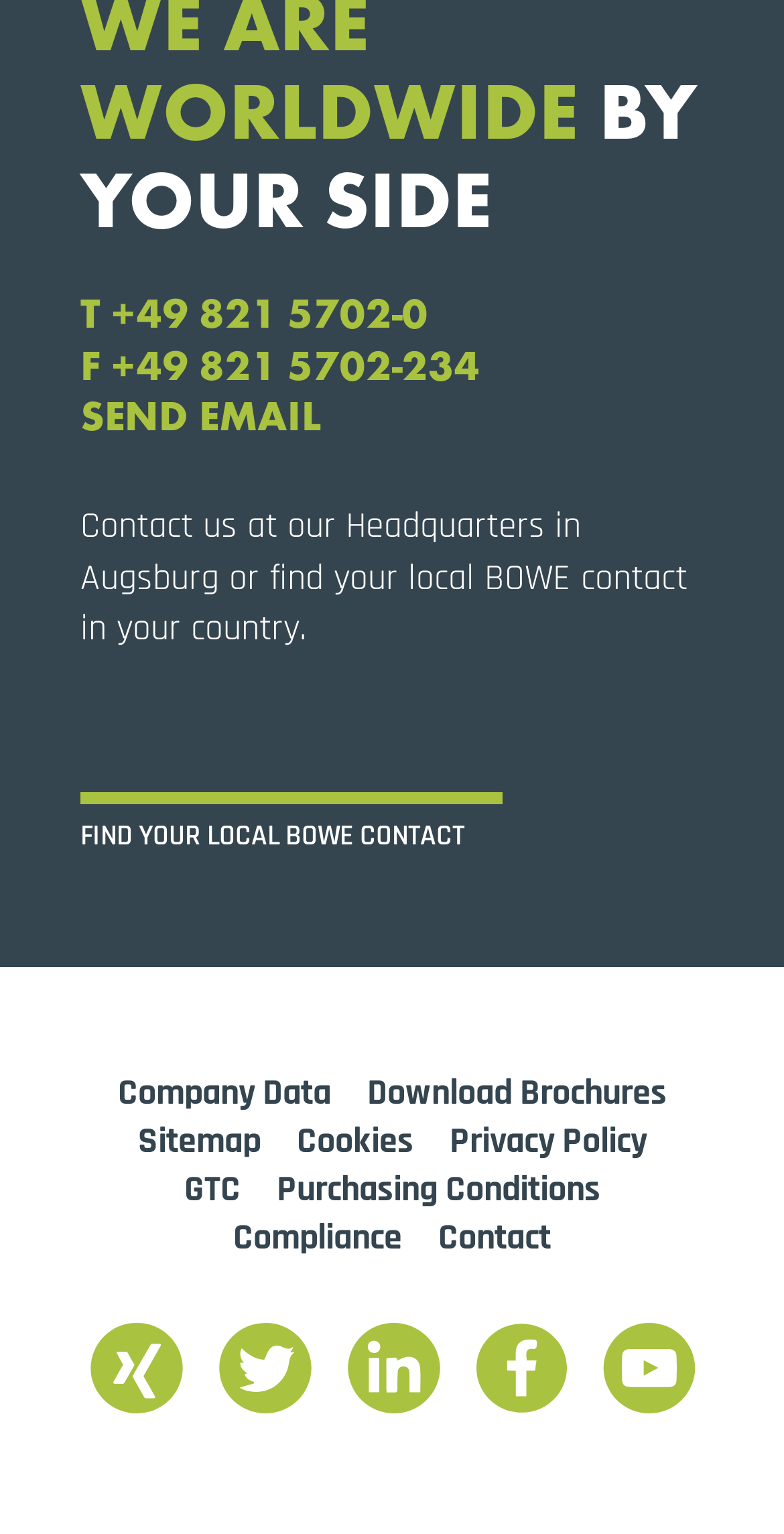What is the company's phone number?
Provide a comprehensive and detailed answer to the question.

The company's phone number can be found at the top of the webpage, next to the 'BY YOUR SIDE' heading. It is listed as 'T +49 821 5702-0'.